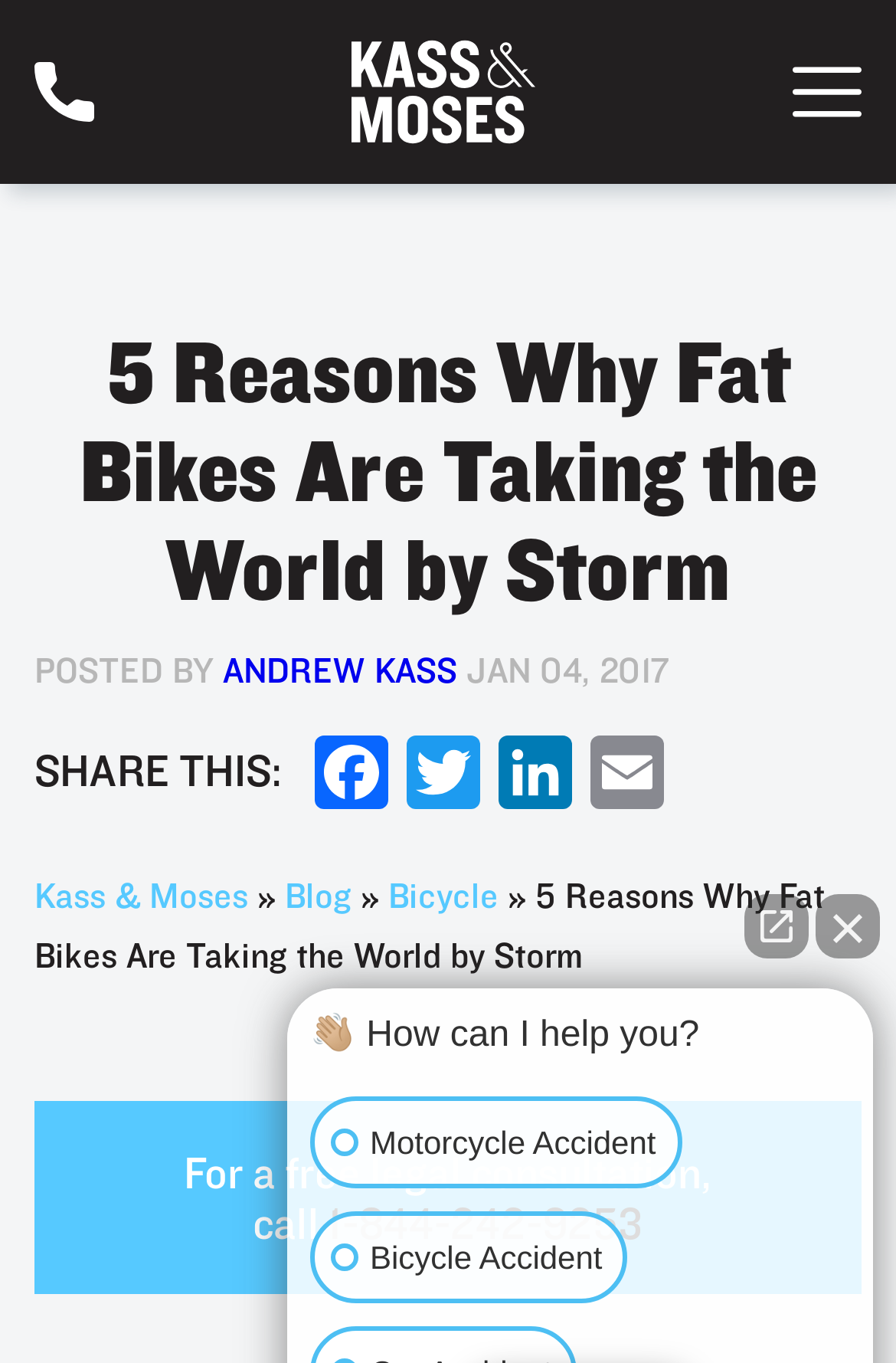Determine the bounding box coordinates of the element's region needed to click to follow the instruction: "Close the Intaker Chat Widget". Provide these coordinates as four float numbers between 0 and 1, formatted as [left, top, right, bottom].

[0.91, 0.656, 0.982, 0.703]